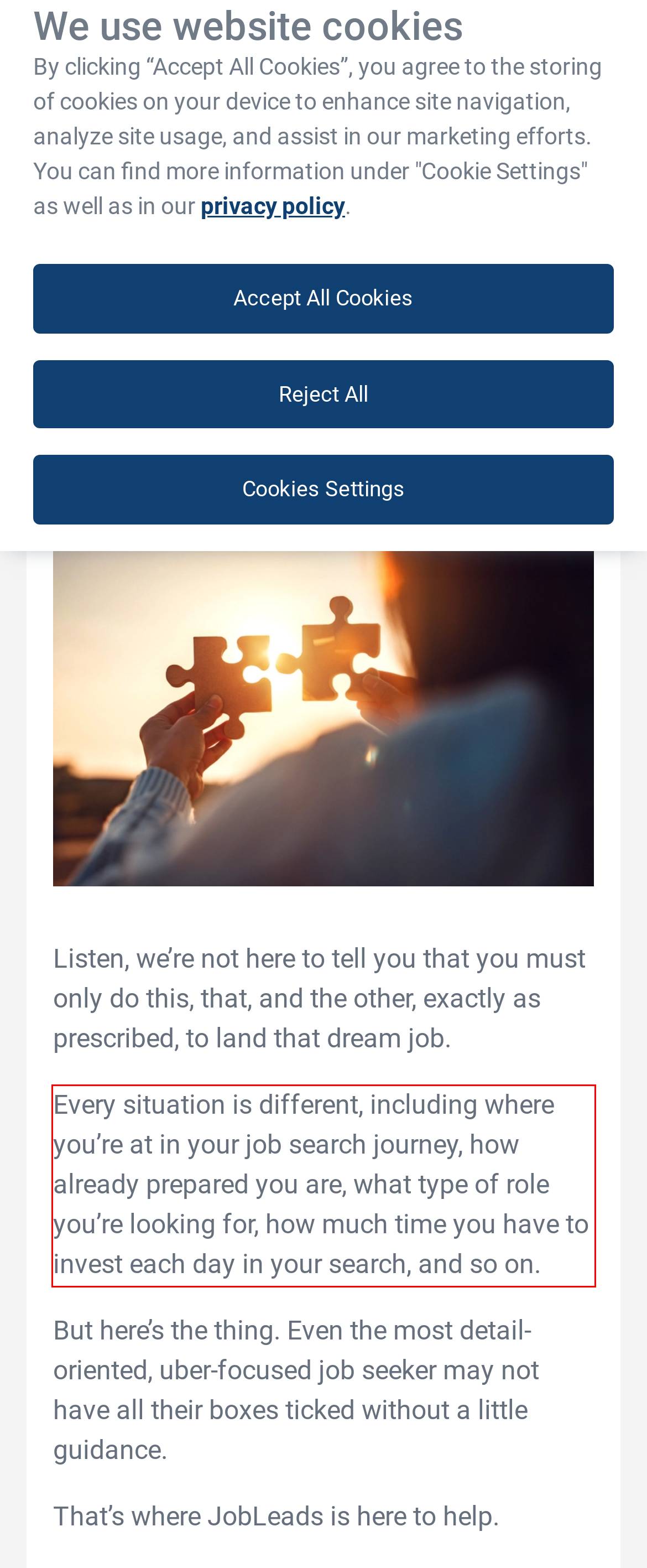Given a webpage screenshot with a red bounding box, perform OCR to read and deliver the text enclosed by the red bounding box.

Every situation is different, including where you’re at in your job search journey, how already prepared you are, what type of role you’re looking for, how much time you have to invest each day in your search, and so on.